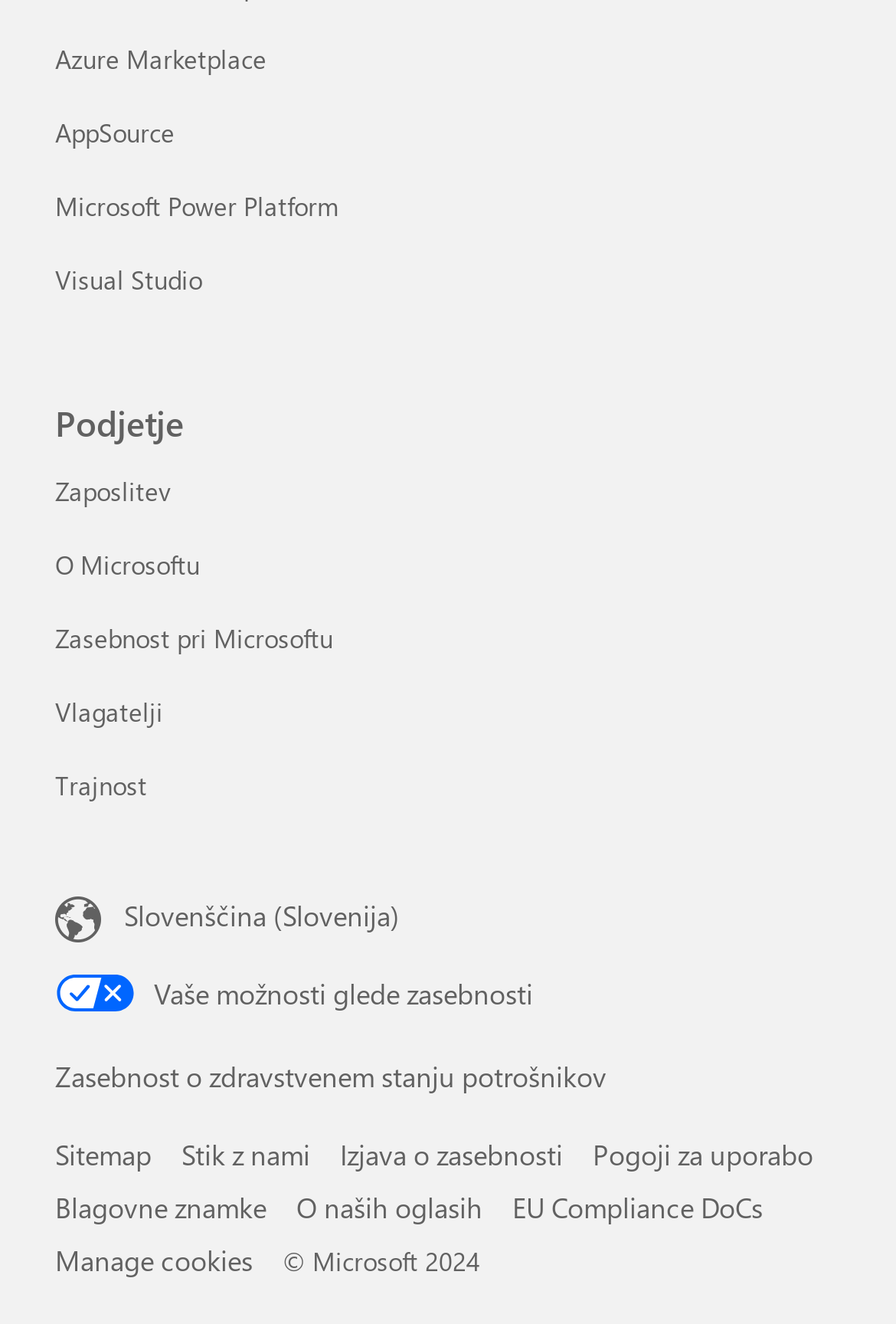Please determine the bounding box of the UI element that matches this description: Manage cookies. The coordinates should be given as (top-left x, top-left y, bottom-right x, bottom-right y), with all values between 0 and 1.

[0.062, 0.938, 0.282, 0.965]